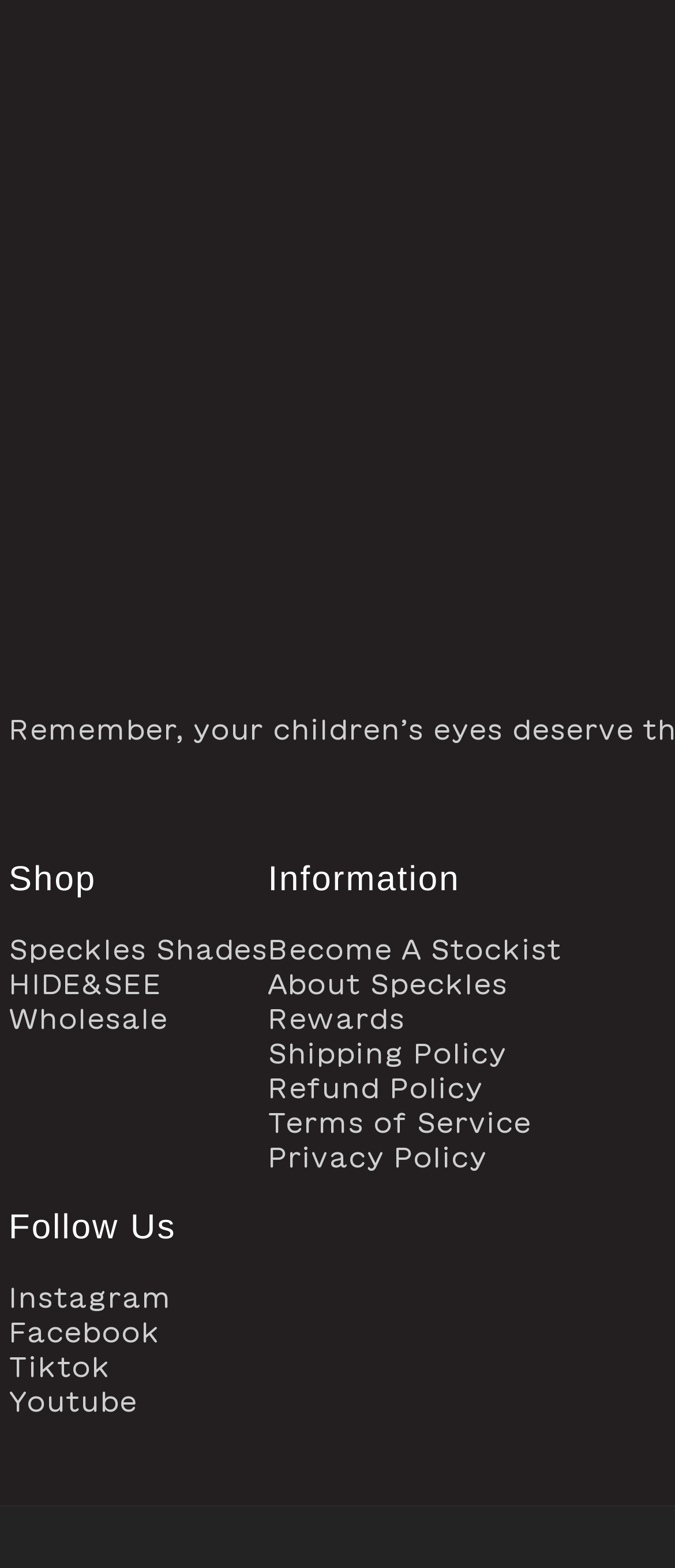From the webpage screenshot, predict the bounding box of the UI element that matches this description: "aria-label="Facebook_Messenger"".

None